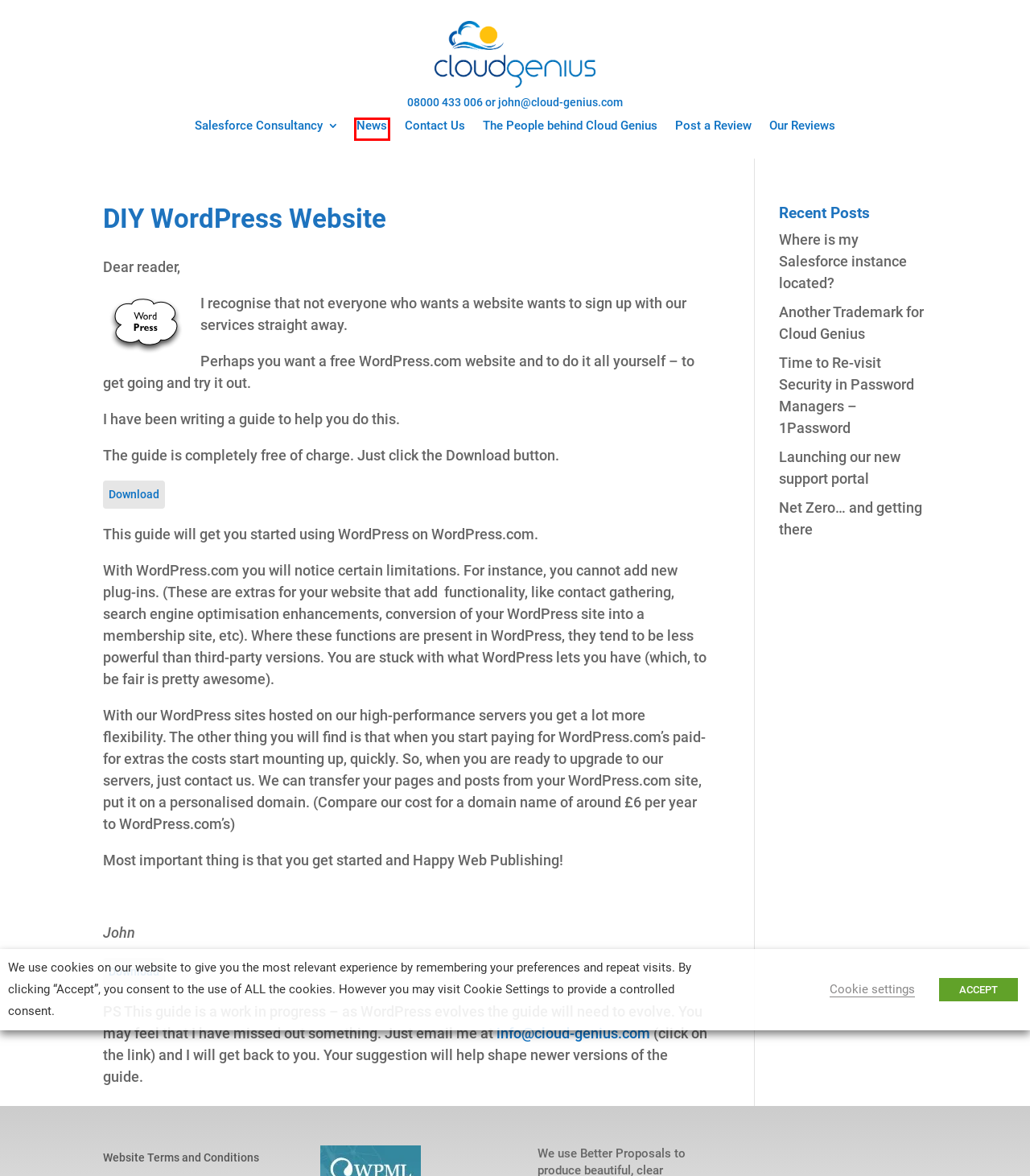You are given a screenshot of a webpage within which there is a red rectangle bounding box. Please choose the best webpage description that matches the new webpage after clicking the selected element in the bounding box. Here are the options:
A. Salesforce implementation, Website implementation and Website Hosting
B. Post a Review - Cloud Genius Ltd
C. Launching our new support portal - Cloud Genius Ltd
D. News - Cloud Genius Ltd
E. Time to Re-visit Security in Password Managers - 1Password - Cloud Genius Ltd
F. Another Trademark for Cloud Genius - Cloud Genius Ltd
G. The People behind Cloud Genius - Cloud Genius Ltd
H. Register for your file download.

D